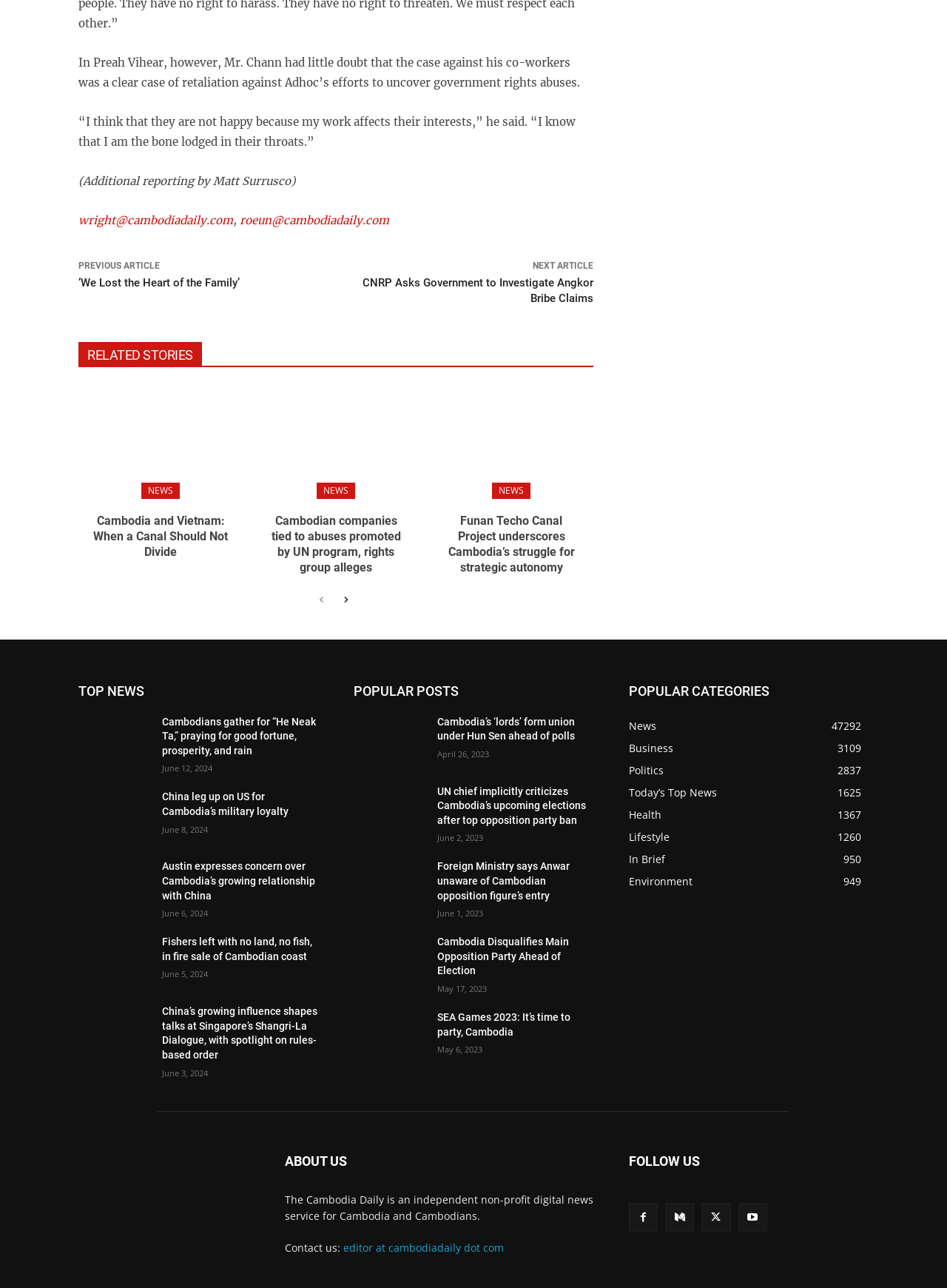What is the date of the article 'Cambodians gather for “He Neak Ta,” praying for good fortune, prosperity, and rain'?
Please give a detailed and elaborate explanation in response to the question.

I found the date of the article by looking at the time element associated with the link 'Cambodians gather for “He Neak Ta,” praying for good fortune, prosperity, and rain', which is 'June 12, 2024'.